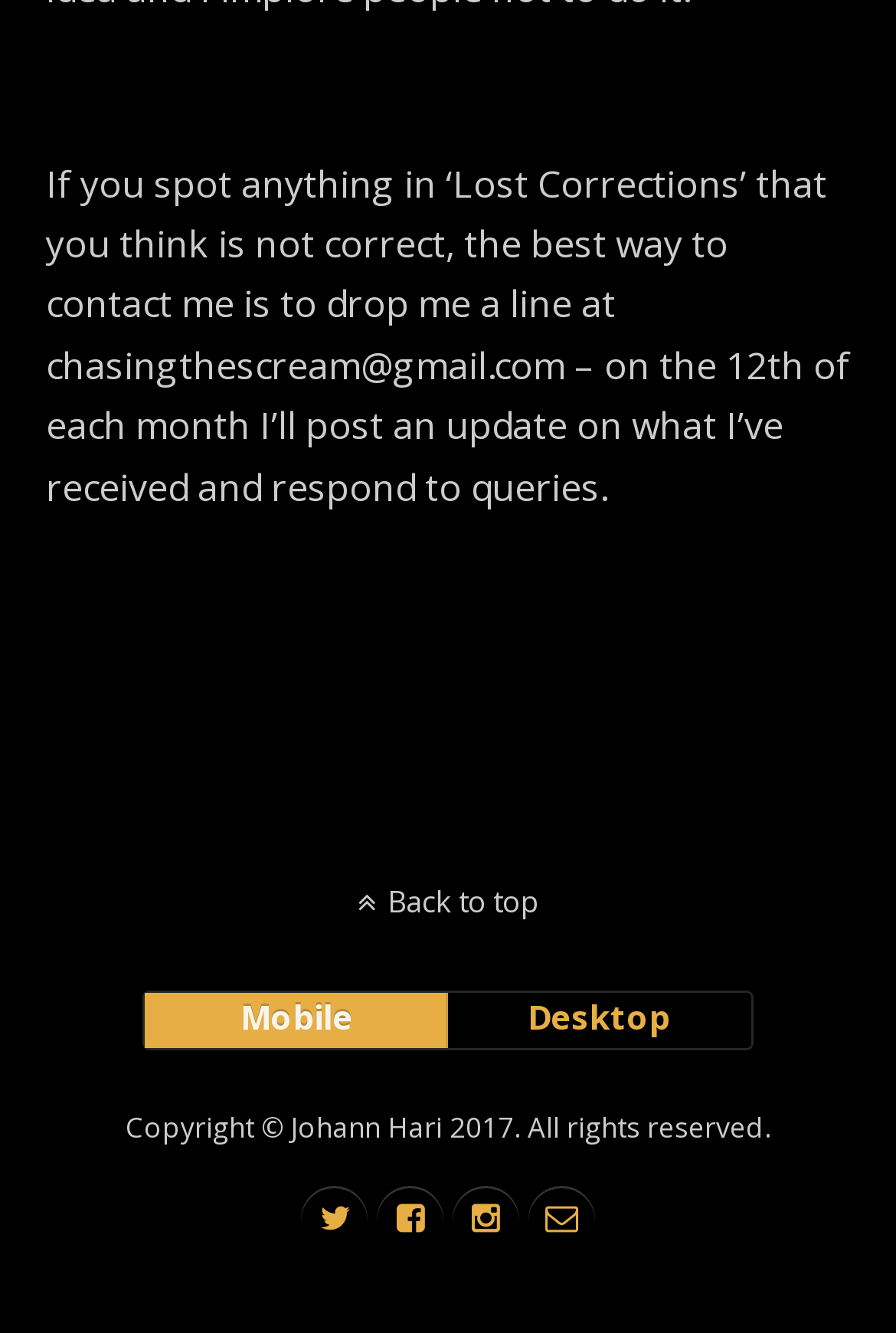Locate the bounding box for the described UI element: "title="Mail"". Ensure the coordinates are four float numbers between 0 and 1, formatted as [left, top, right, bottom].

[0.589, 0.89, 0.663, 0.94]